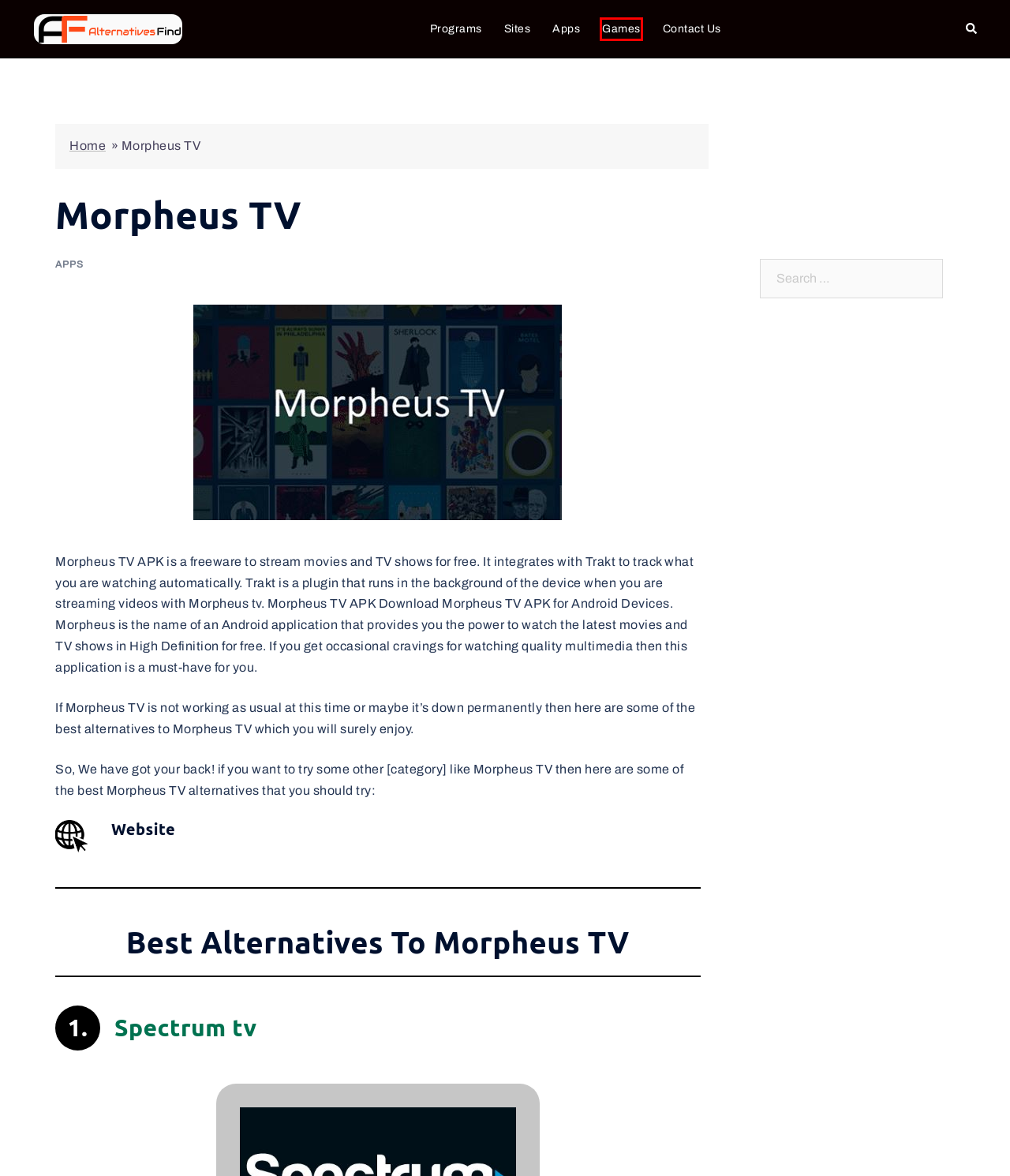You have a screenshot of a webpage with a red bounding box around an element. Identify the webpage description that best fits the new page that appears after clicking the selected element in the red bounding box. Here are the candidates:
A. AlternativesFind - Find Alternatives to Software, Websites, Apps
B. Apps Archives - AlternativesFind
C. Sites Archives - AlternativesFind
D. Contact Us
E. Programs Archives - AlternativesFind
F. Games Archives - AlternativesFind
G. 17 Best Spectrum tv Alternatives ( Apps, Sites Like Spectrum tv )
H. 13 Best AOS TV Alternatives ( Apps Like AOS TV )

F